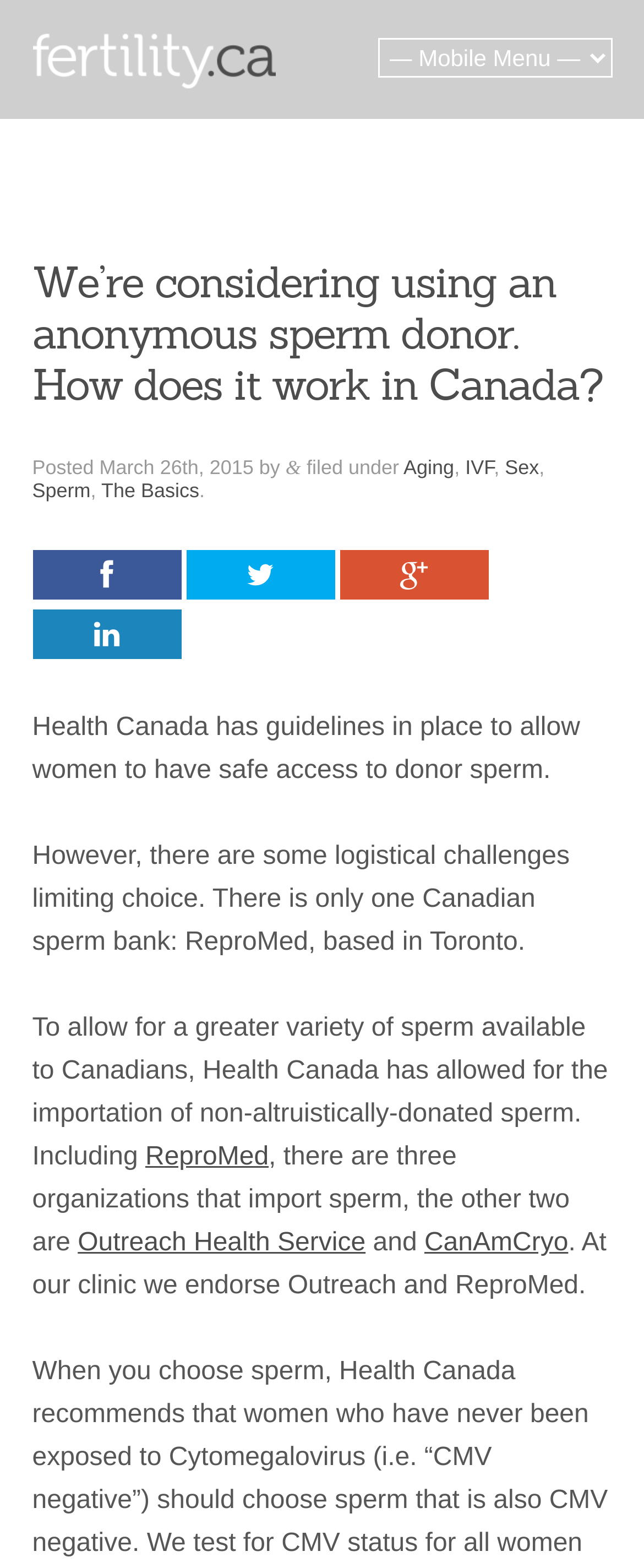Locate the bounding box coordinates of the clickable element to fulfill the following instruction: "Go to Mostbet in Turkey". Provide the coordinates as four float numbers between 0 and 1 in the format [left, top, right, bottom].

None